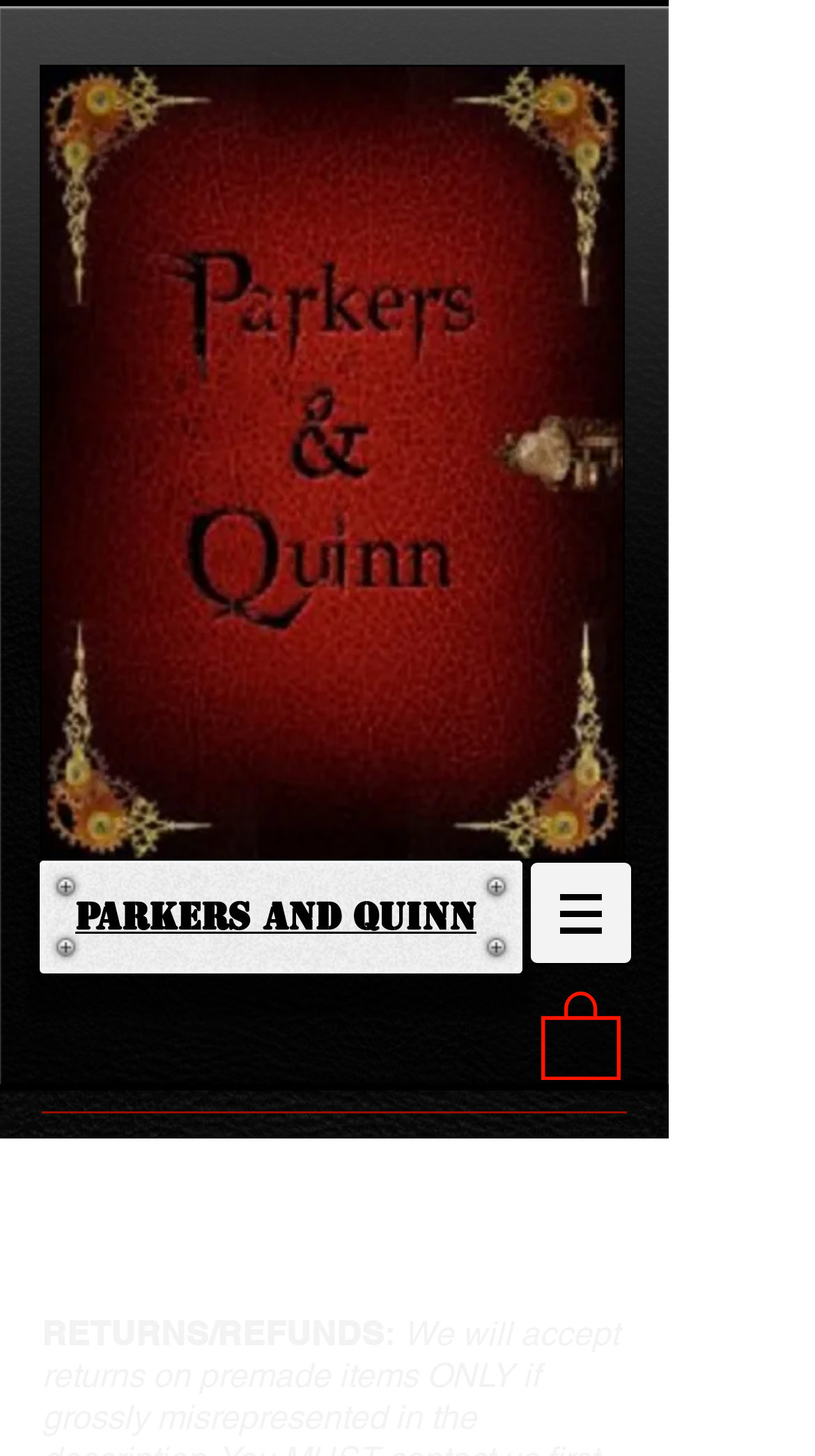What is the first topic mentioned in the policy?
Please use the visual content to give a single word or phrase answer.

RETURNS/REFUNDS